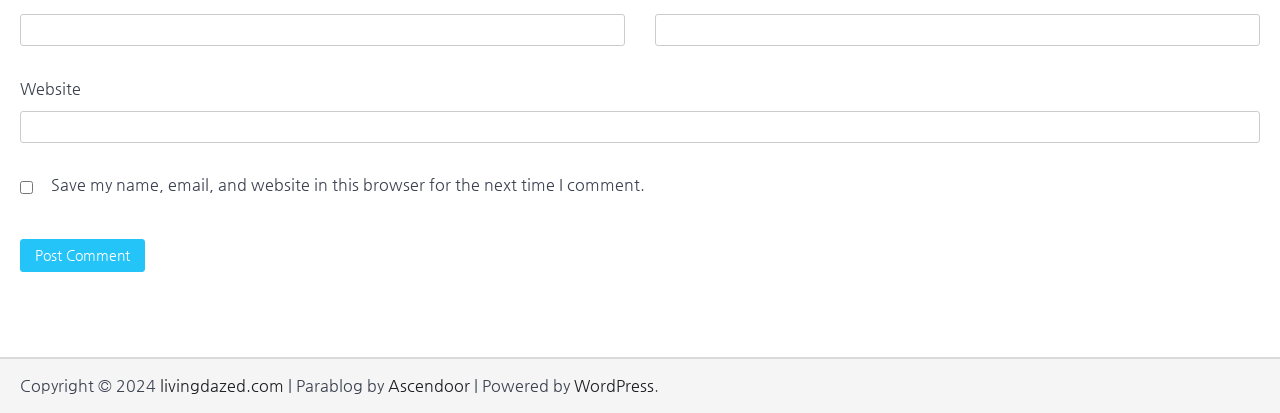Can you find the bounding box coordinates for the element that needs to be clicked to execute this instruction: "Check the save option"? The coordinates should be given as four float numbers between 0 and 1, i.e., [left, top, right, bottom].

[0.016, 0.438, 0.026, 0.469]